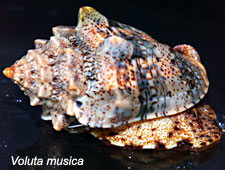What is the color of the shell?
Could you answer the question with a detailed and thorough explanation?

The caption describes the shell as showcasing a mix of tan and brown hues, highlighted by darker spots, which suggests that the primary colors of the shell are tan and brown.